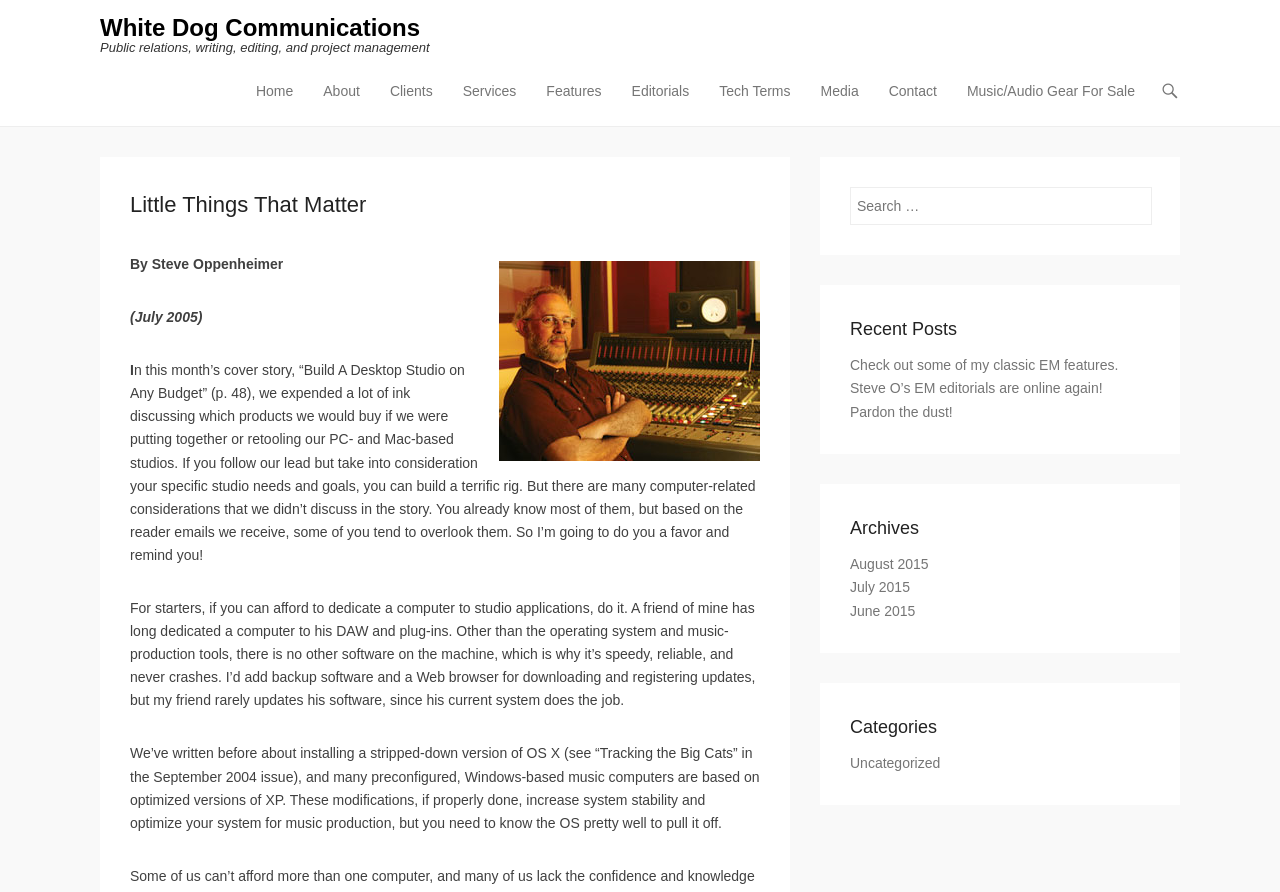Determine the bounding box coordinates of the area to click in order to meet this instruction: "View the 'Archives'".

[0.664, 0.576, 0.898, 0.609]